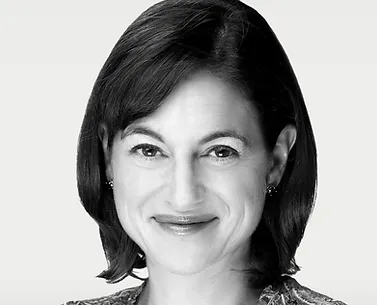Describe every aspect of the image in depth.

The image features Sylvie Légère, co-founder of the Policy Circle, known for her impactful work as a social entrepreneur, investor, and advocate for civic engagement. With a warm smile that reflects her dedication to fostering innovative solutions, Sylvie focuses on uniting people for the common good and championing the advancement of female changemakers. The backdrop of the image is a soft, neutral tone, enhancing her professional appearance and engaging expression.